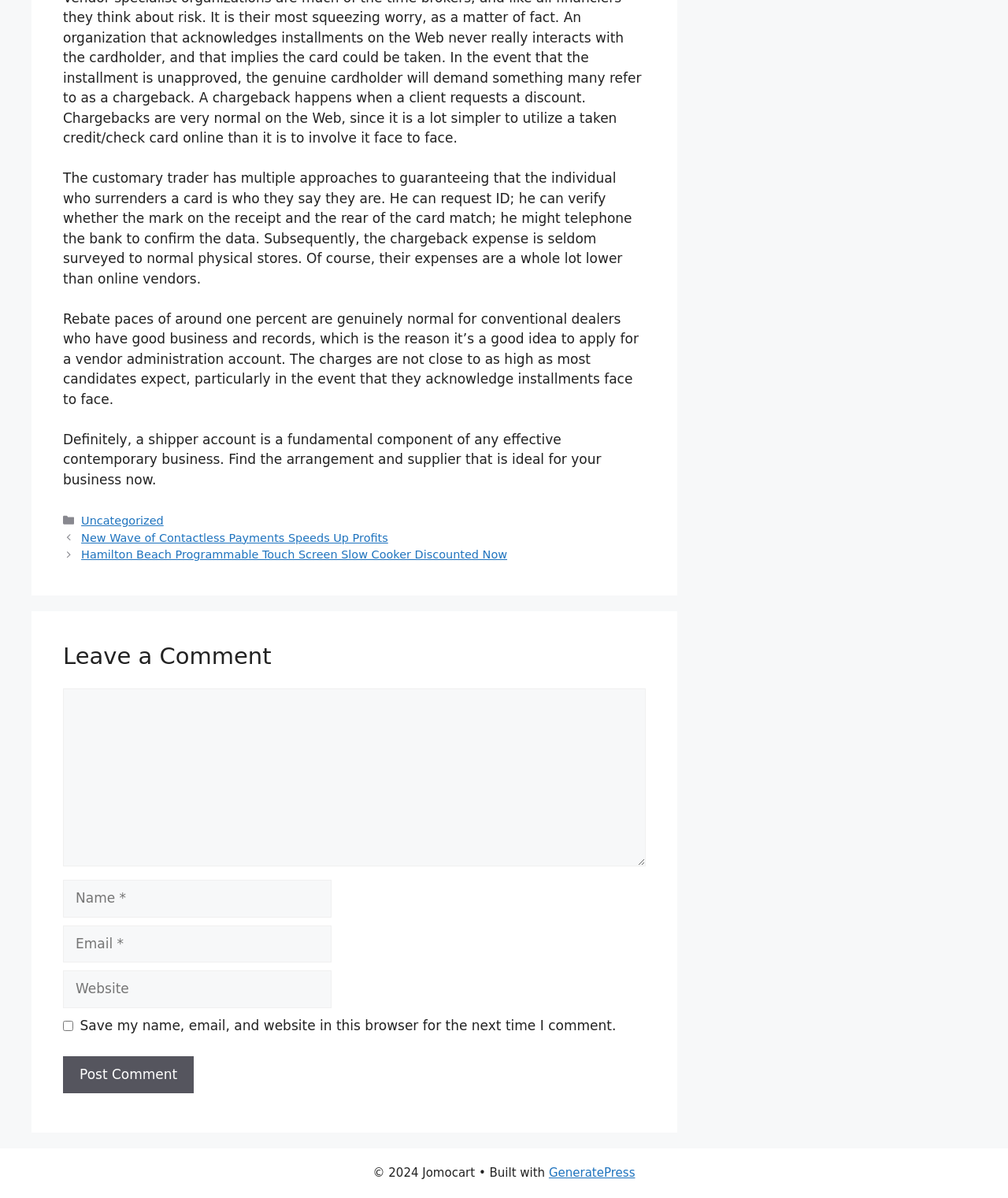What is the purpose of the comment section?
Give a single word or phrase answer based on the content of the image.

To leave a comment